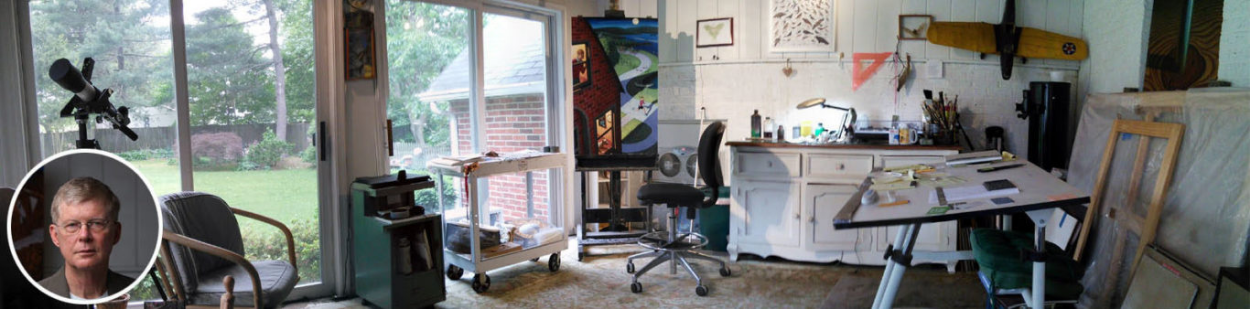What is displayed on the easel?
Kindly give a detailed and elaborate answer to the question.

The caption states that 'a striking artwork is displayed on an easel', indicating that the artist is currently working on this piece, and it's a significant part of the creative process.